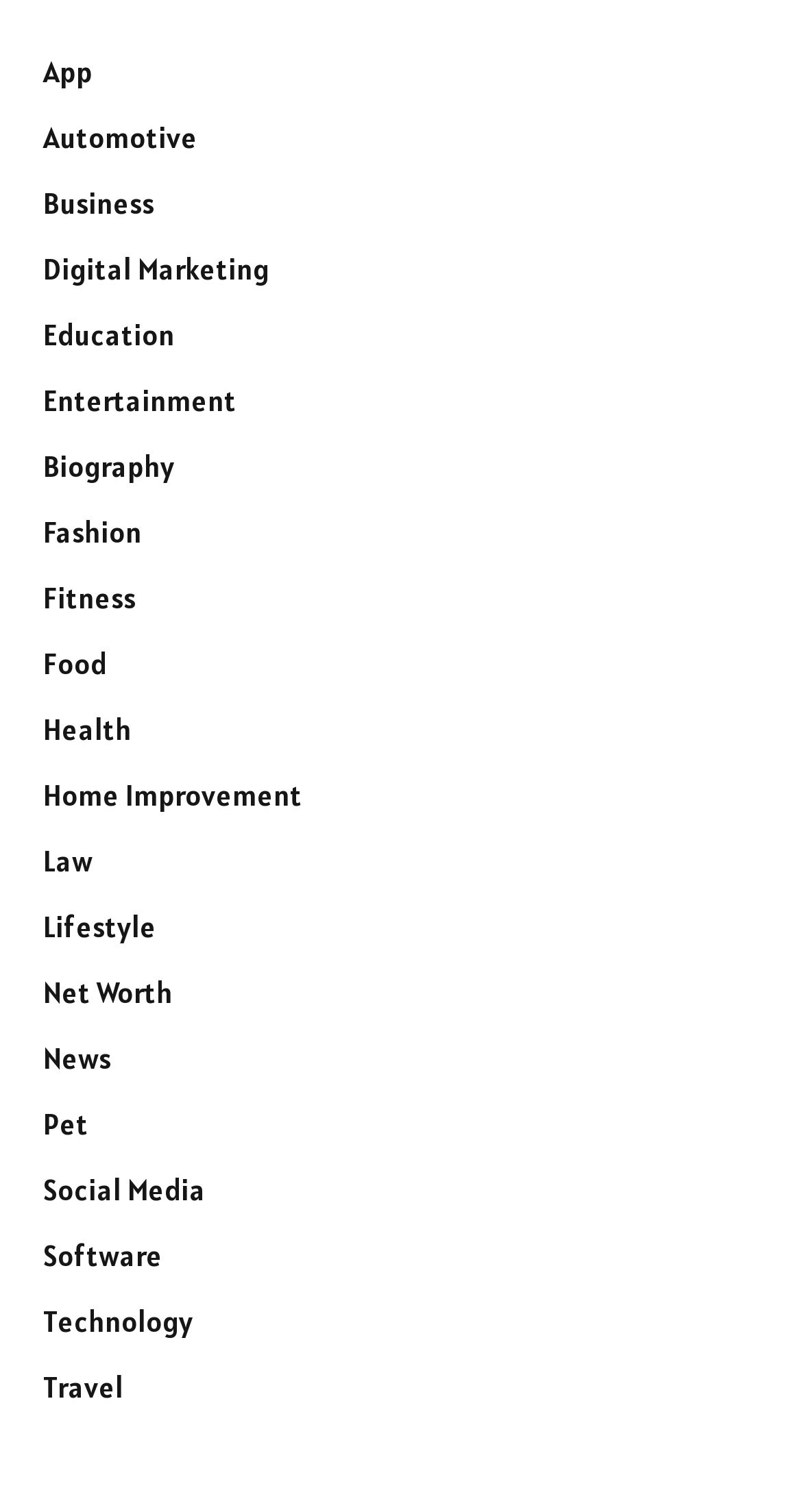Can you look at the image and give a comprehensive answer to the question:
Is there a category related to animals on the webpage?

I searched the list of categories and found that there is a category called 'Pet'. This category is listed among the others, indicating that the webpage may have content related to animals or pet care.